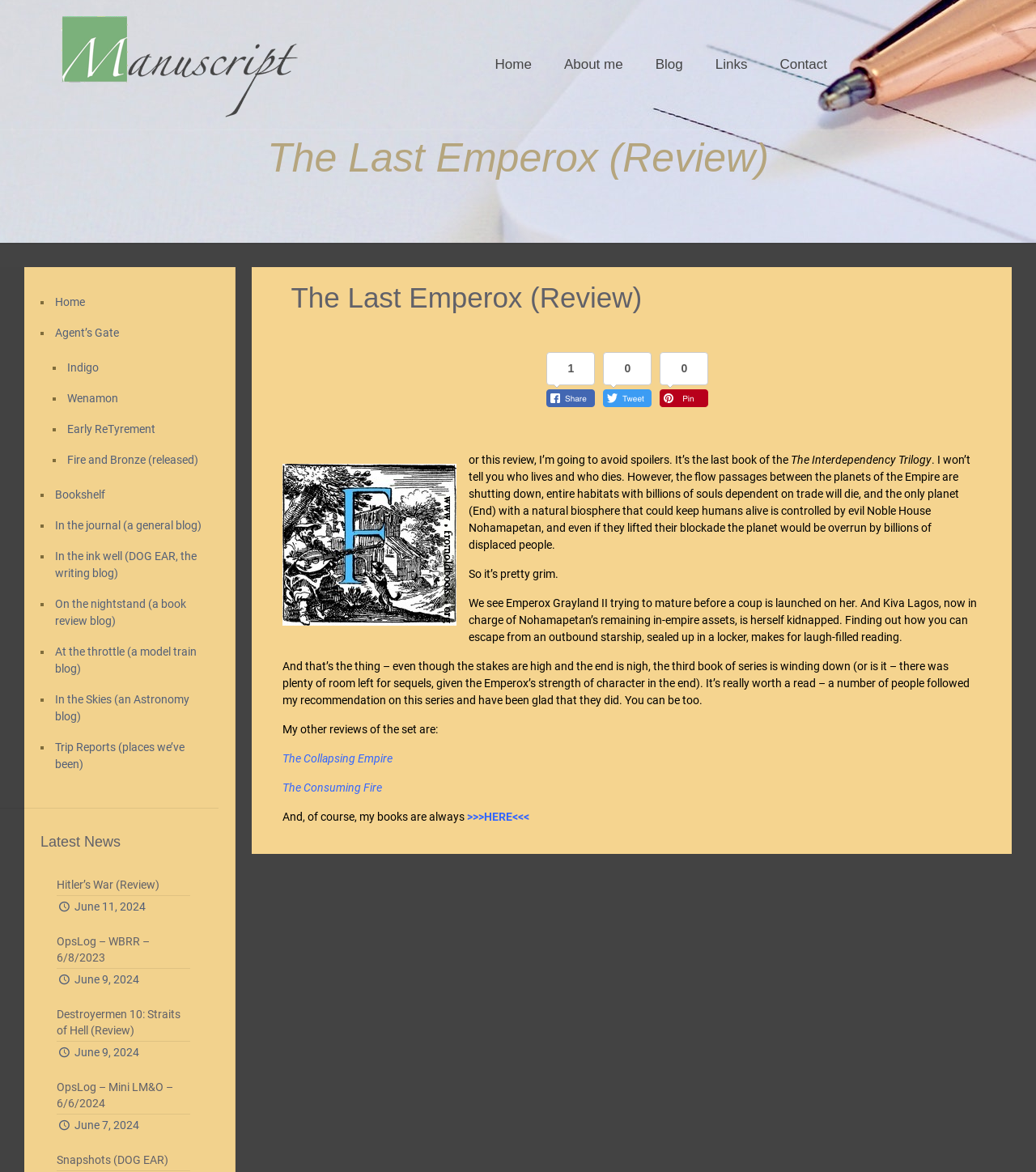Please find the bounding box coordinates in the format (top-left x, top-left y, bottom-right x, bottom-right y) for the given element description. Ensure the coordinates are floating point numbers between 0 and 1. Description: Indigo

[0.062, 0.301, 0.195, 0.327]